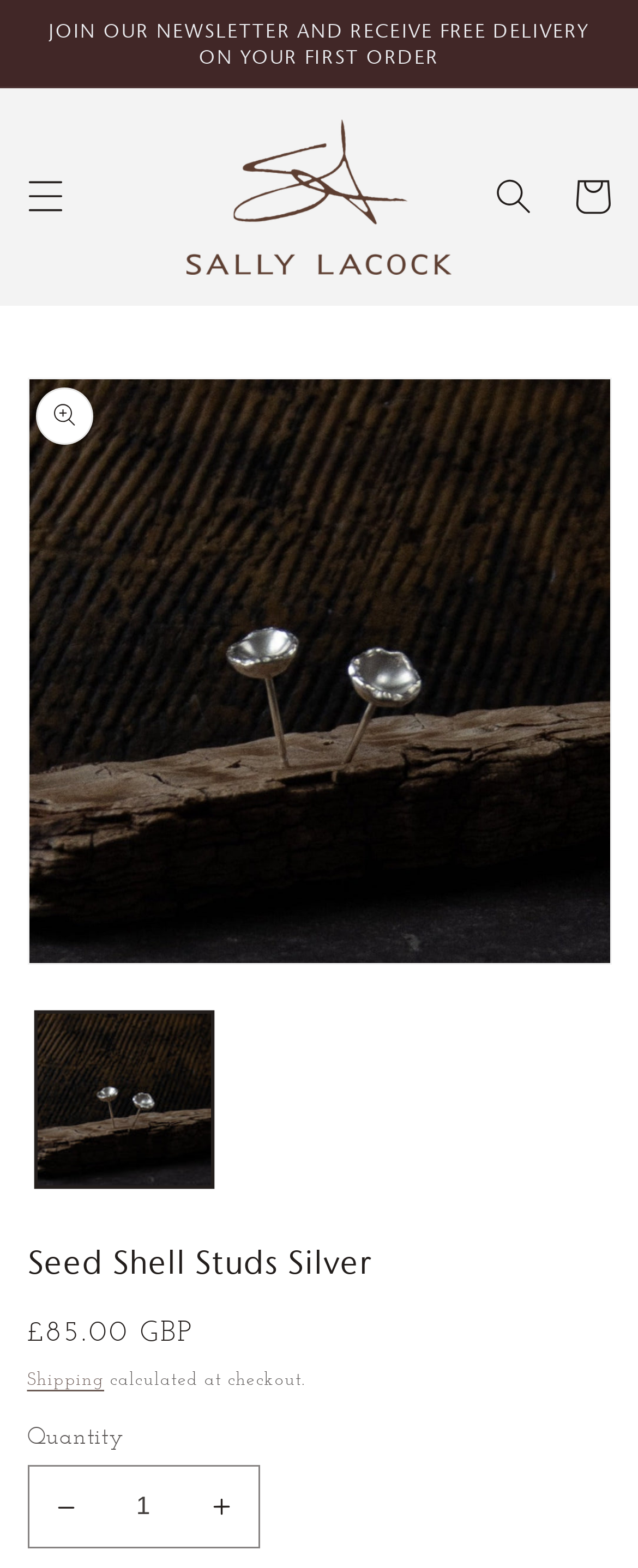Find the bounding box coordinates for the area you need to click to carry out the instruction: "Search for something". The coordinates should be four float numbers between 0 and 1, indicated as [left, top, right, bottom].

[0.743, 0.1, 0.867, 0.151]